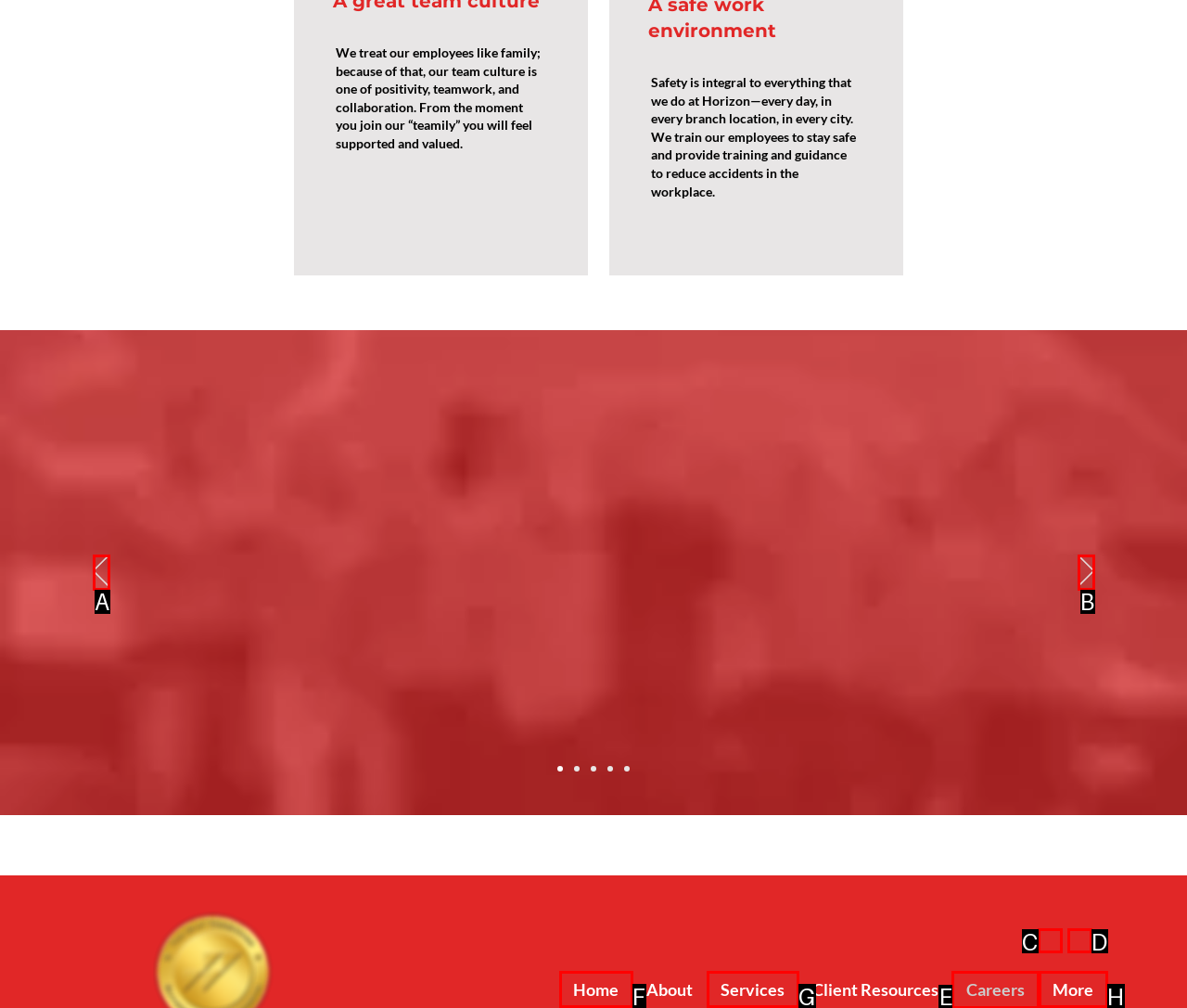Which letter corresponds to the correct option to complete the task: Click the Careers link?
Answer with the letter of the chosen UI element.

E